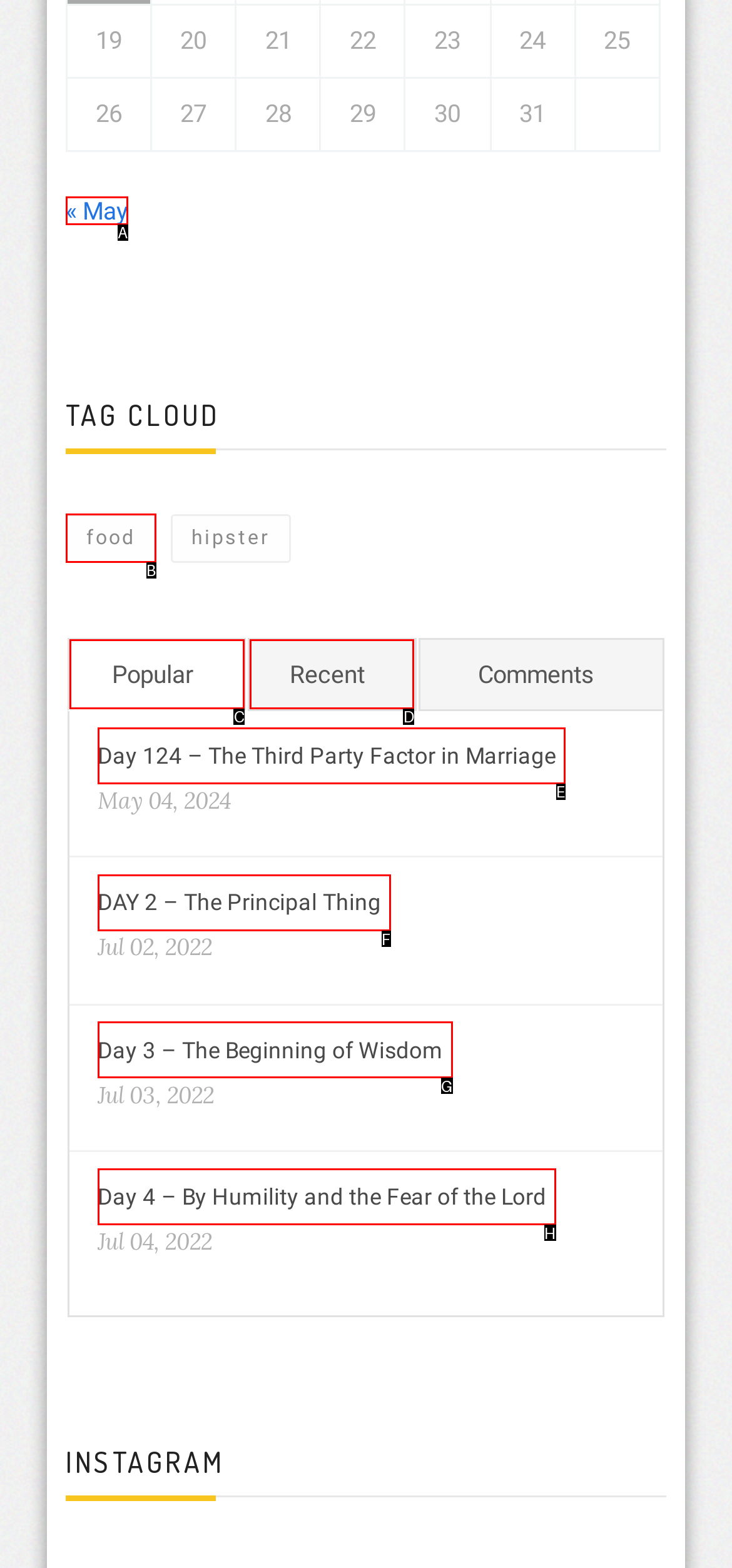Determine the HTML element that best matches this description: « May from the given choices. Respond with the corresponding letter.

A